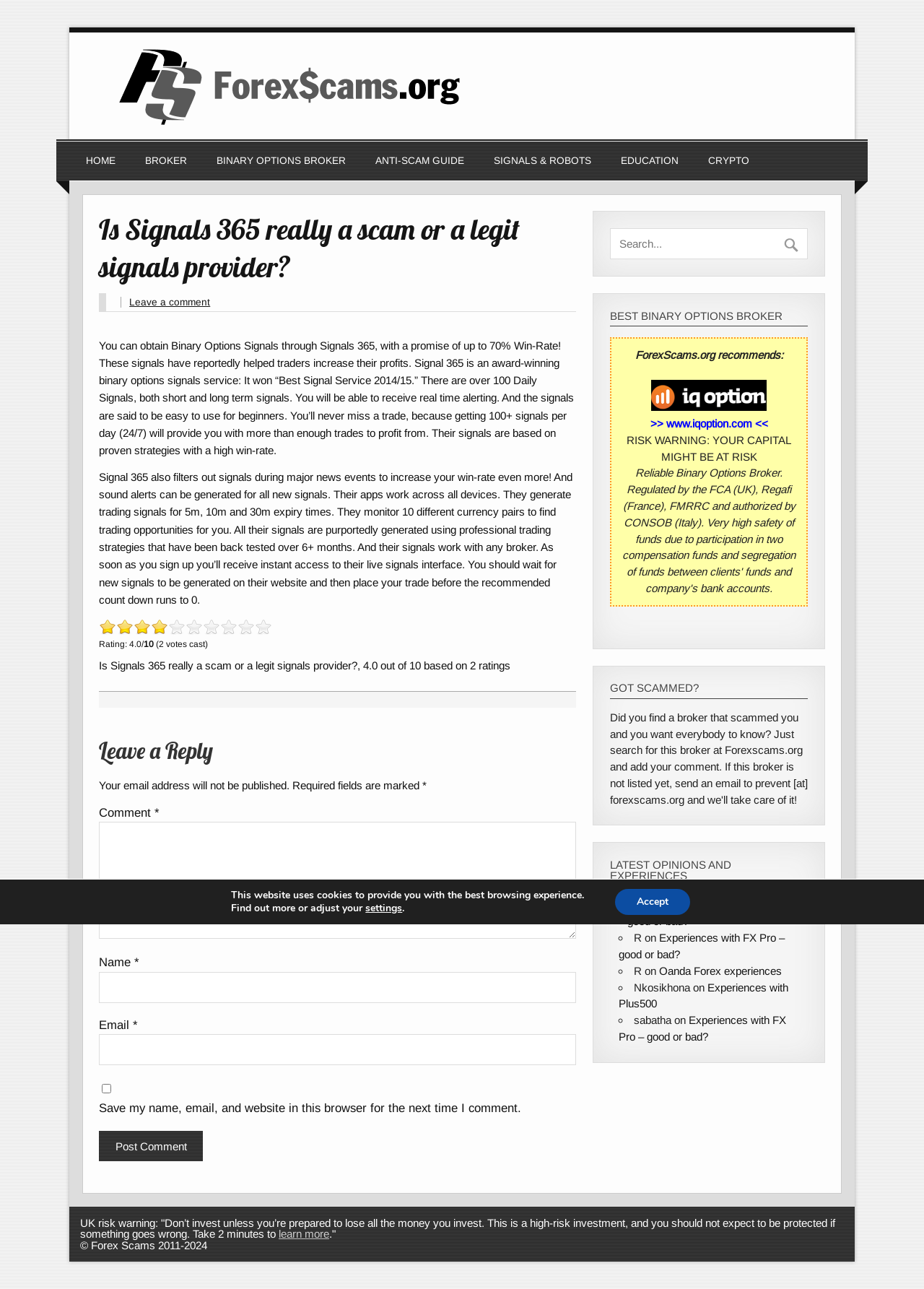Identify the bounding box coordinates for the element you need to click to achieve the following task: "Get a quote". The coordinates must be four float values ranging from 0 to 1, formatted as [left, top, right, bottom].

None